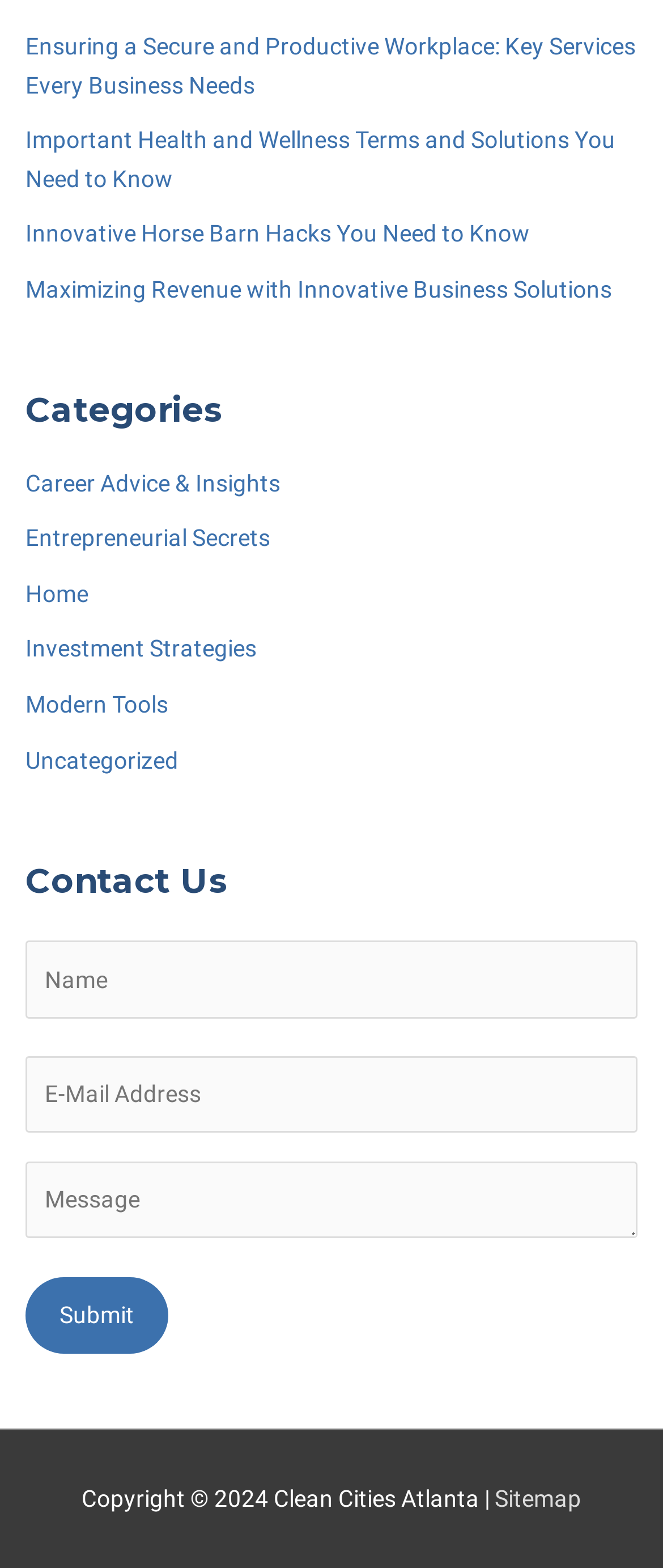What is the purpose of the contact form?
Look at the image and answer the question using a single word or phrase.

To send a message